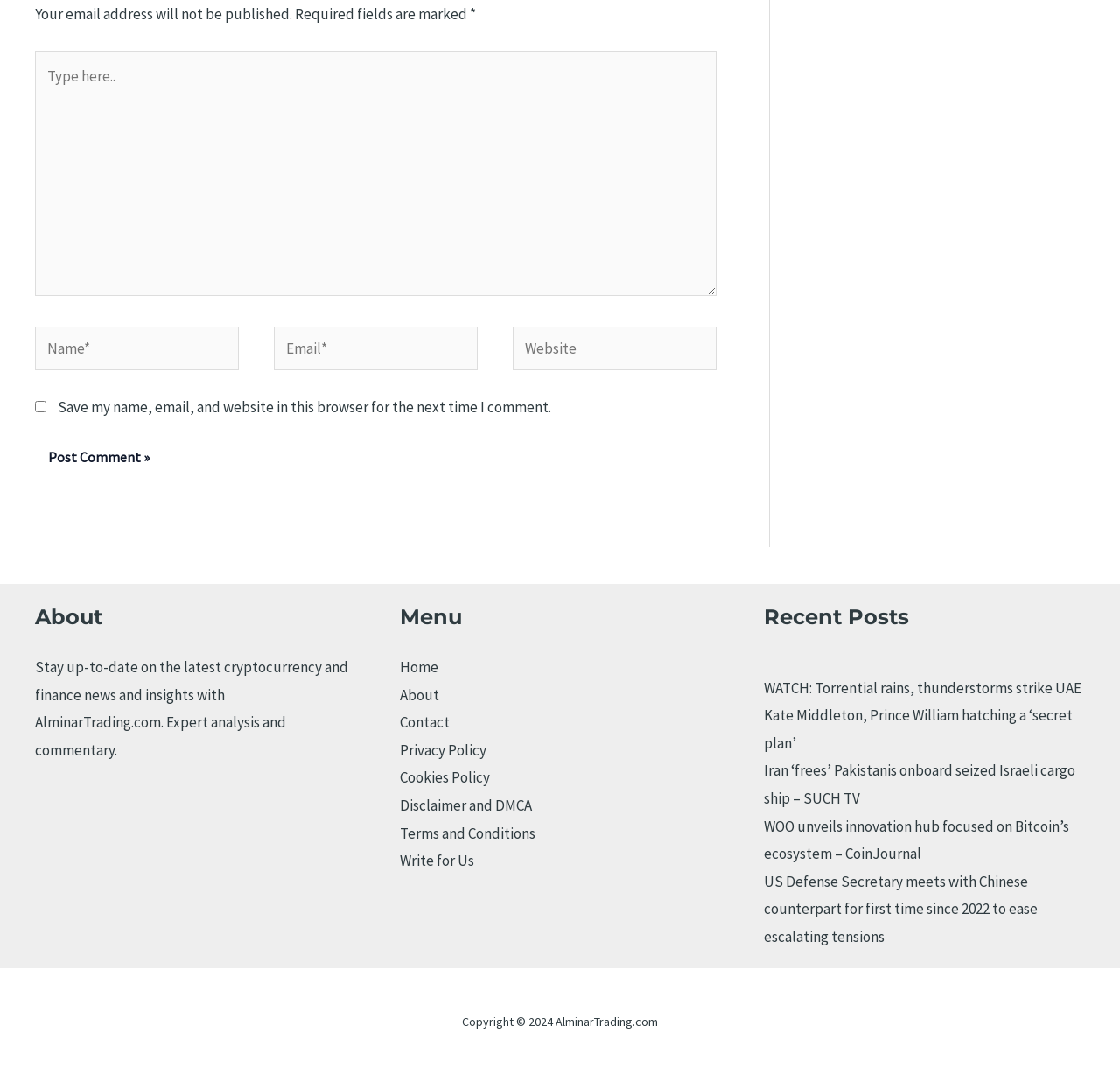Determine the bounding box coordinates of the UI element described below. Use the format (top-left x, top-left y, bottom-right x, bottom-right y) with floating point numbers between 0 and 1: Cookies Policy

[0.357, 0.719, 0.437, 0.737]